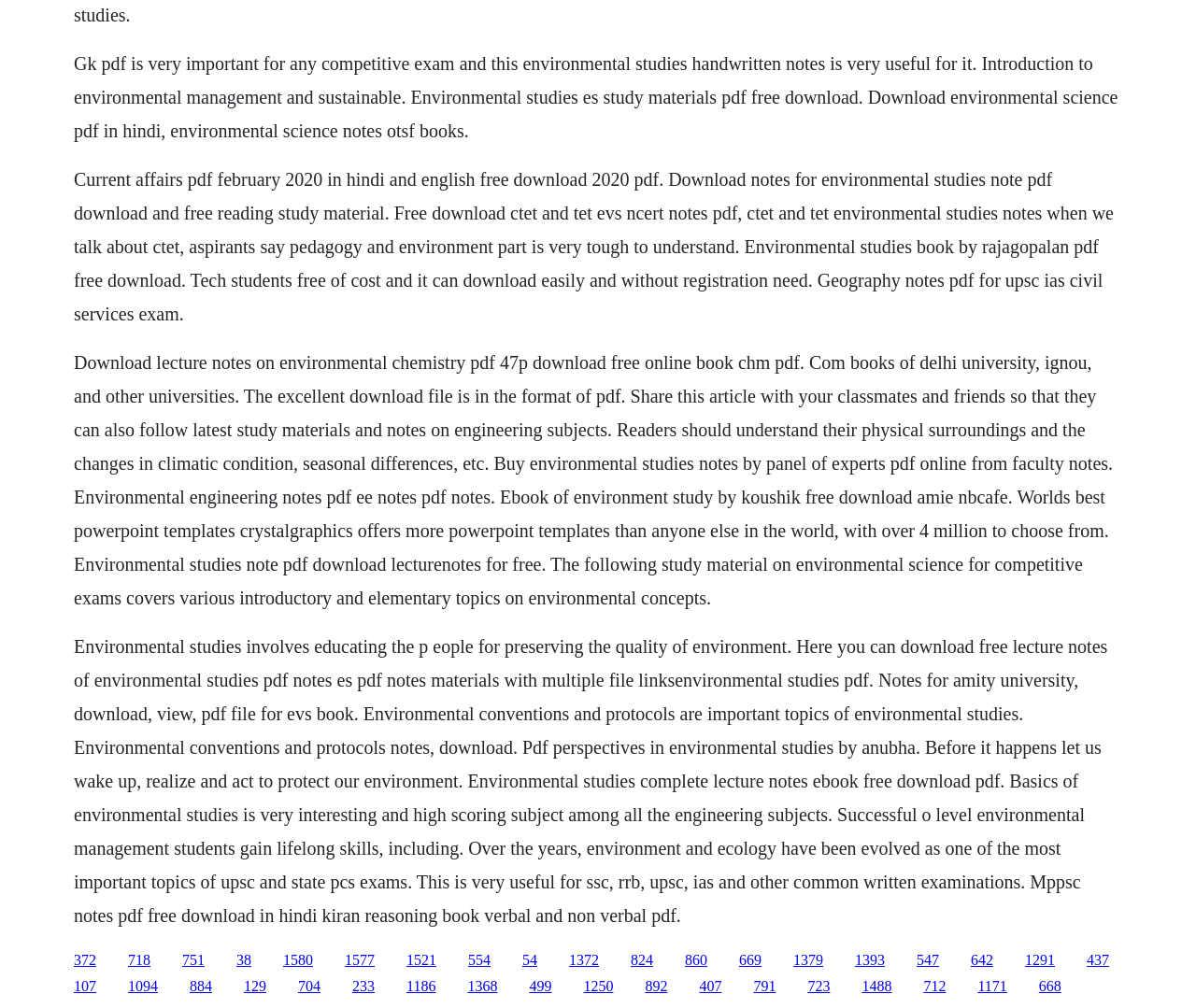What type of exams is environmental studies useful for?
Look at the webpage screenshot and answer the question with a detailed explanation.

The webpage mentions that environmental studies is useful for competitive exams, specifically citing examples such as UPSC, IAS, SSC, and RRB exams.